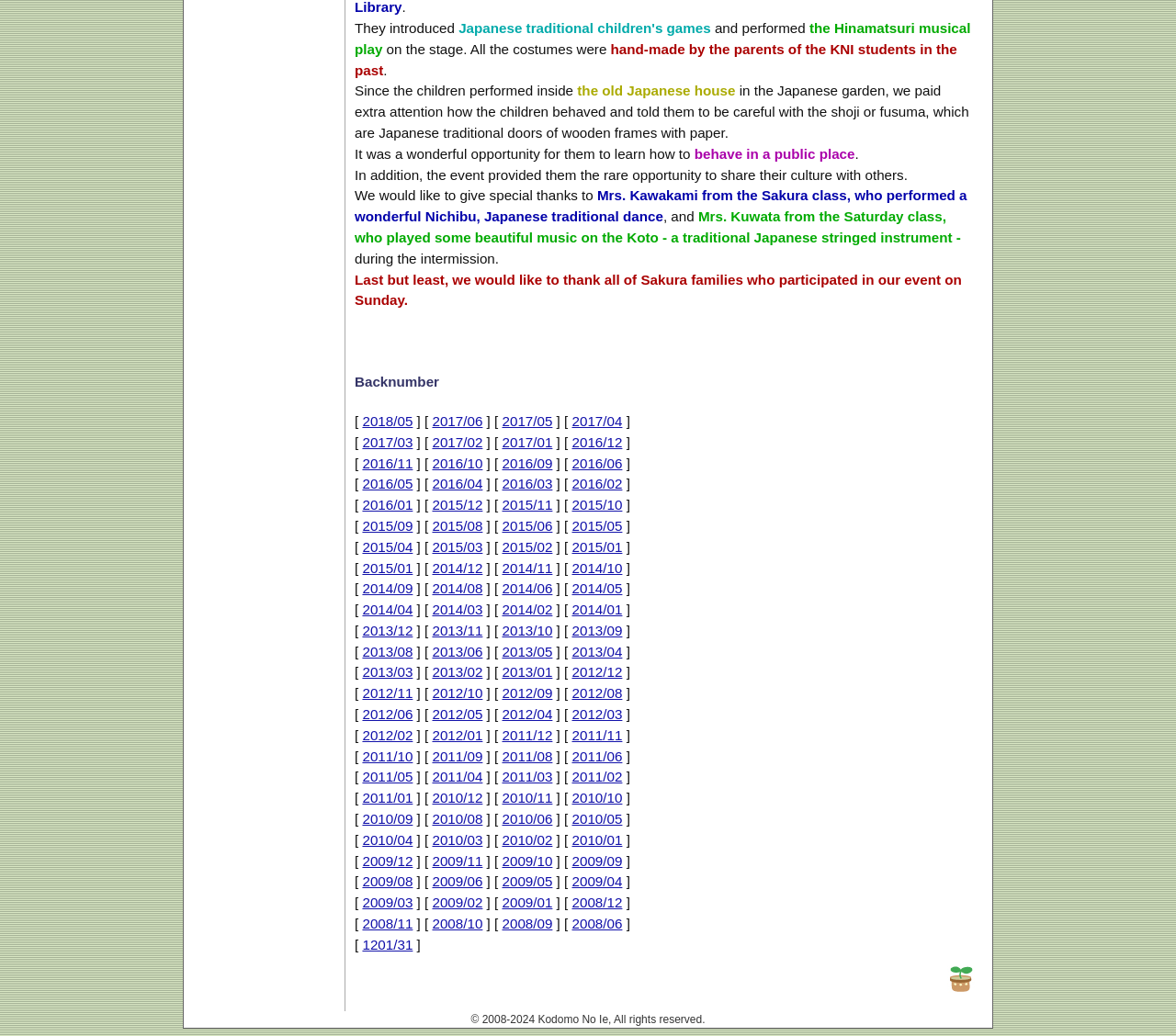Please specify the bounding box coordinates of the clickable region necessary for completing the following instruction: "click the '2018/05' link". The coordinates must consist of four float numbers between 0 and 1, i.e., [left, top, right, bottom].

[0.308, 0.399, 0.351, 0.414]